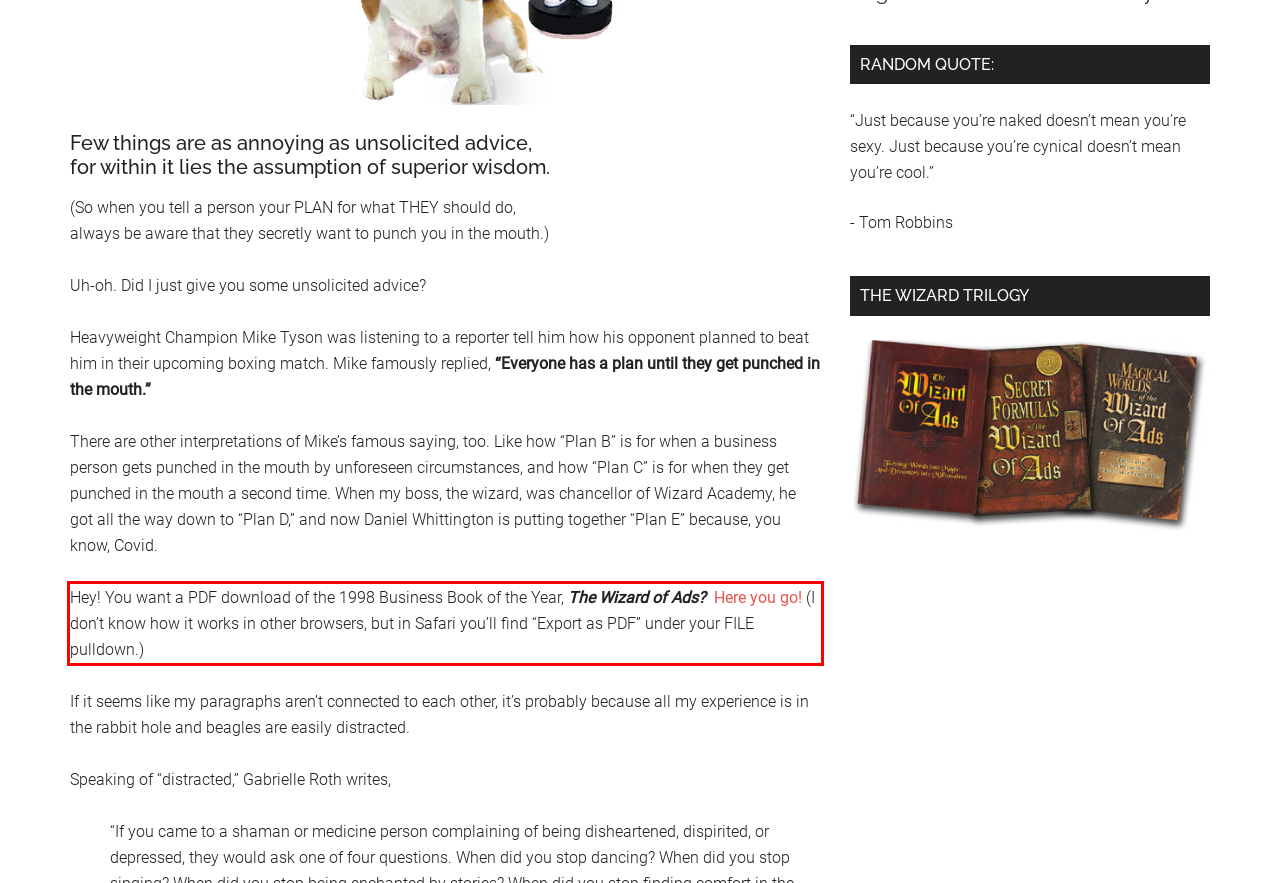Look at the screenshot of the webpage, locate the red rectangle bounding box, and generate the text content that it contains.

Hey! You want a PDF download of the 1998 Business Book of the Year, The Wizard of Ads? Here you go! (I don’t know how it works in other browsers, but in Safari you’ll find “Export as PDF” under your FILE pulldown.)